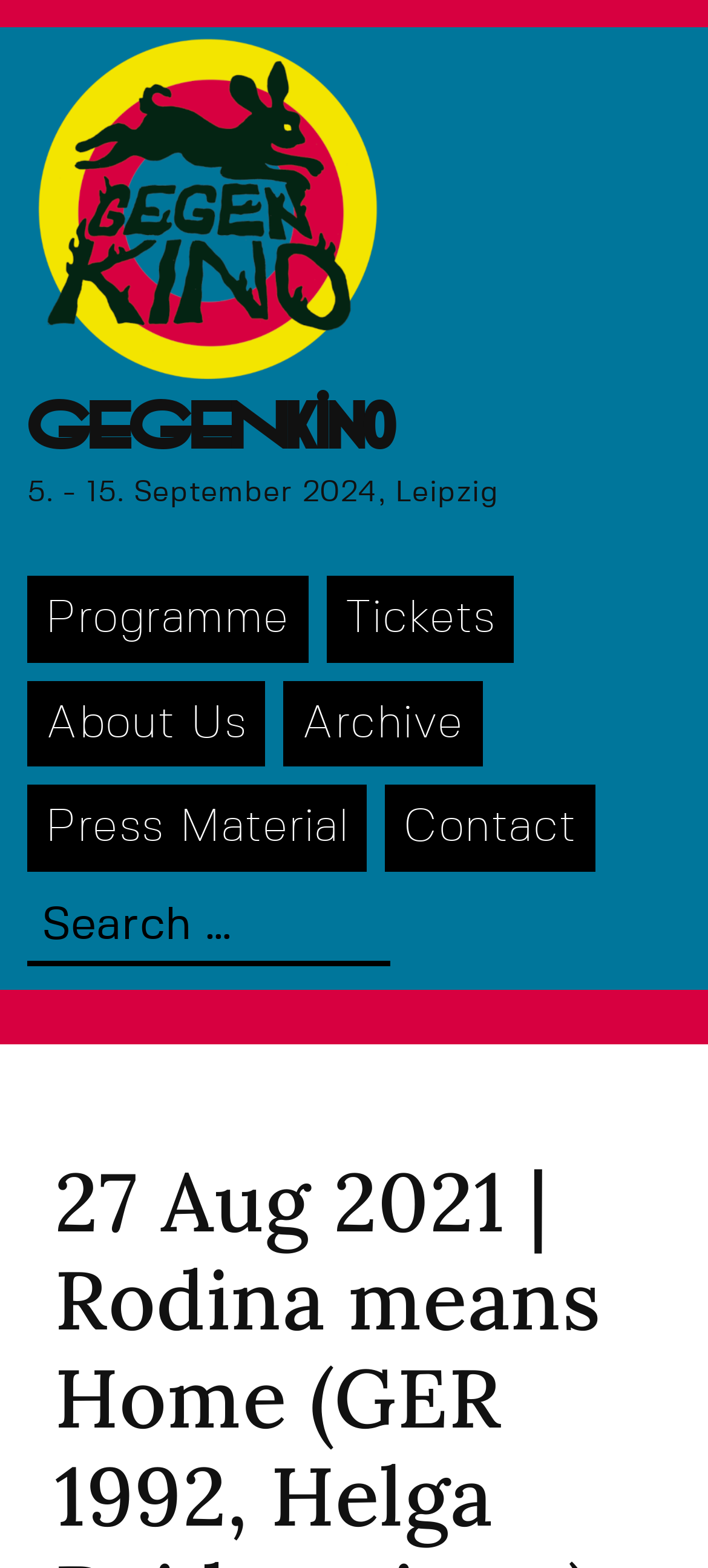Offer an in-depth caption of the entire webpage.

The webpage is about GEGENkino, a festival for film and arts in Leipzig, Germany. At the top, there is a logo image of GEGENkino 2021, accompanied by a heading with the same name. Below the logo, there is a link to the festival's main page, labeled "Gegenkino 2021 GEGENkino".

On the same horizontal level, there is a static text element displaying the dates "5. - 15. September 2024, Leipzig", indicating the duration and location of the festival.

Underneath, there are five links arranged horizontally, providing access to different sections of the festival's website. From left to right, these links are labeled "Programme", "Tickets", "About Us", "Archive", and "Press Material". 

Further down, there is another link labeled "Contact", positioned to the right of the previous links. Next to the "Contact" link, there is a search box with a placeholder text "Search for:", allowing users to search for specific content on the website.

Overall, the webpage appears to be the main page of the GEGENkino festival, providing an overview of the event and easy access to its various aspects.